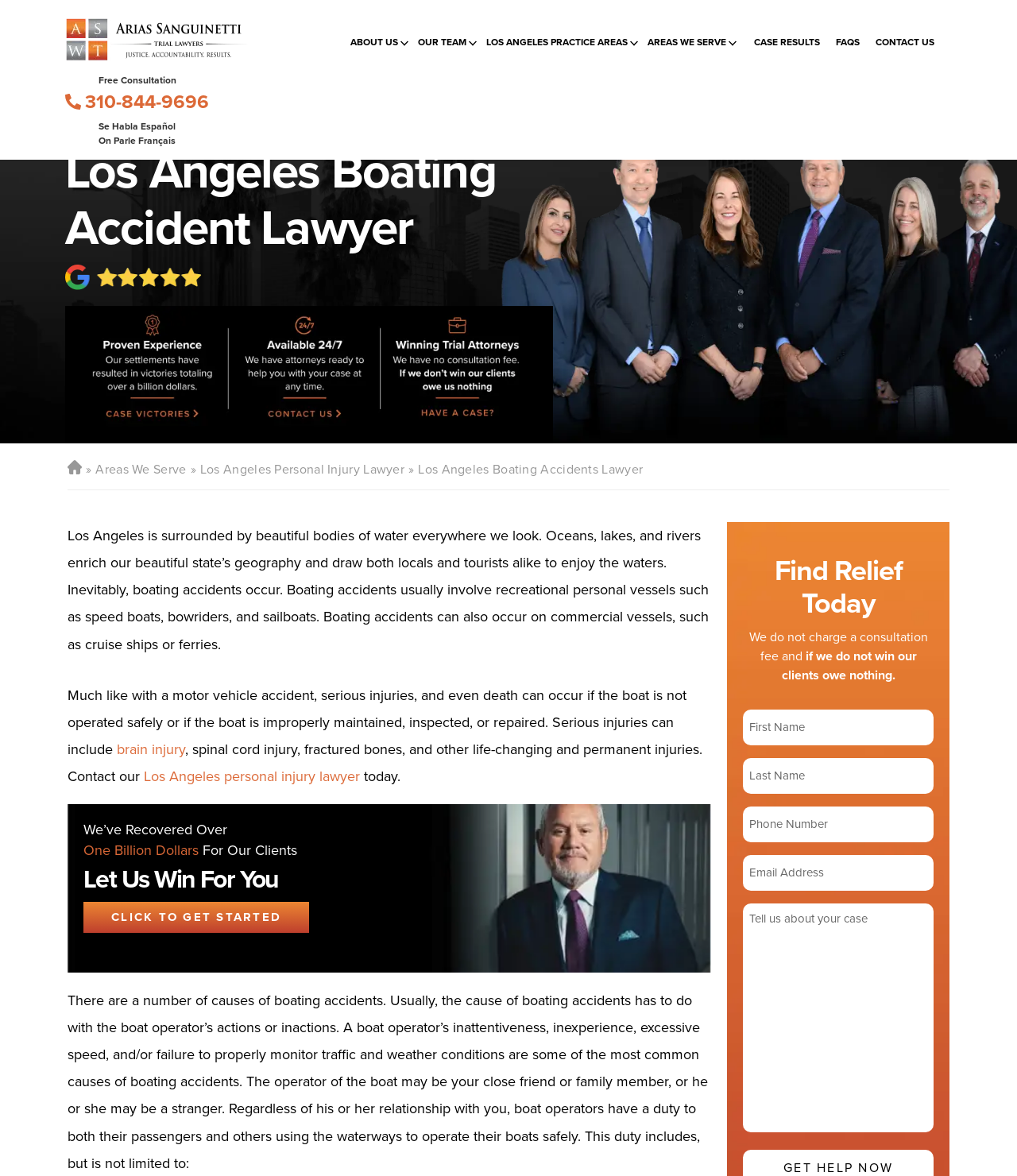Describe the webpage meticulously, covering all significant aspects.

This webpage is about a law firm, Arias Sanguinetti Wang & Team, specializing in boating accidents in Los Angeles. At the top, there is a logo and a link to the law firm's name. Below that, there are several links to different sections of the website, including "About Us", "Our Team", "Los Angeles Practice Areas", "Areas We Serve", "Case Results", "FAQs", and "Contact Us".

On the left side, there is a section with a heading "Los Angeles Boating Accident Lawyer" and a brief description of boating accidents, their causes, and the potential injuries that can occur. There is also a call-to-action to contact the law firm.

In the middle of the page, there is a large image, likely a hero image, that takes up most of the width. Below that, there are three links: "Case Results", "Contact Us", and "Have A Case", each with an accompanying image.

On the right side, there is a section with a heading "Los Angeles Boating Accidents Lawyer" and a longer description of boating accidents, their causes, and the potential injuries that can occur. The text also mentions the law firm's experience and success in recovering over one billion dollars for their clients.

At the bottom of the page, there is a section with a heading "Find Relief Today" and a brief description of the law firm's consultation process, including that there is no fee unless they win the case. There is also a call-to-action to get started with a consultation.

Throughout the page, there are several images, including a Google Review image, a "Partners Hero Image", and several icons and buttons.